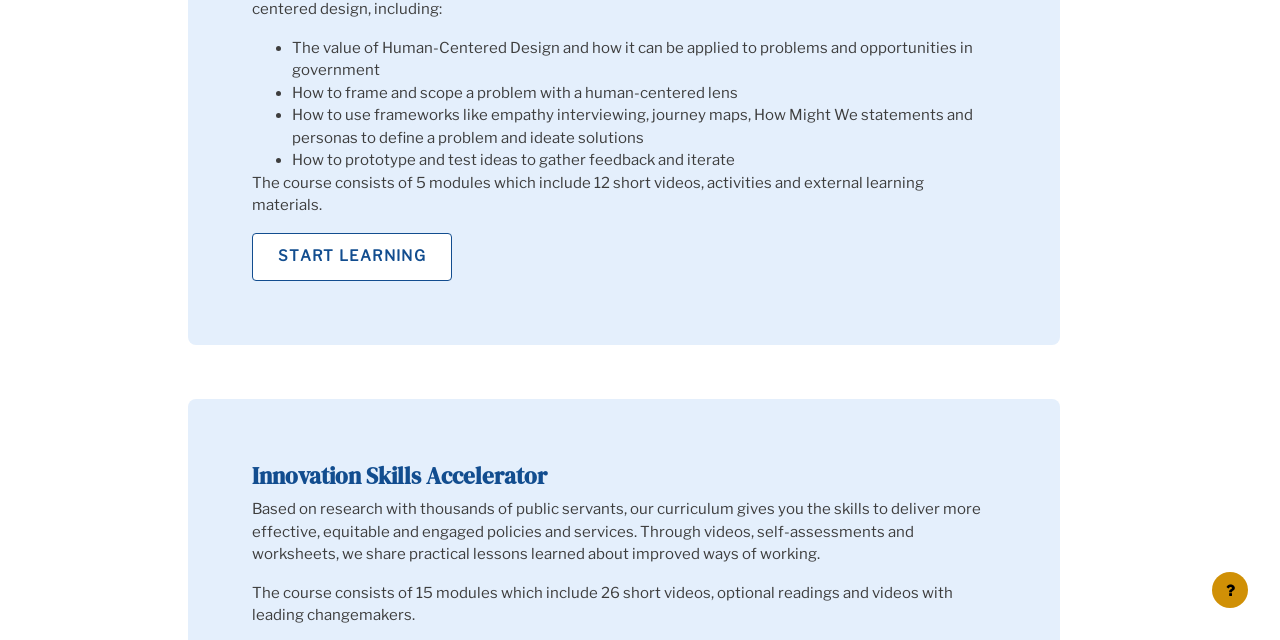Locate the bounding box coordinates of the UI element described by: "Start learning". Provide the coordinates as four float numbers between 0 and 1, formatted as [left, top, right, bottom].

[0.197, 0.363, 0.353, 0.438]